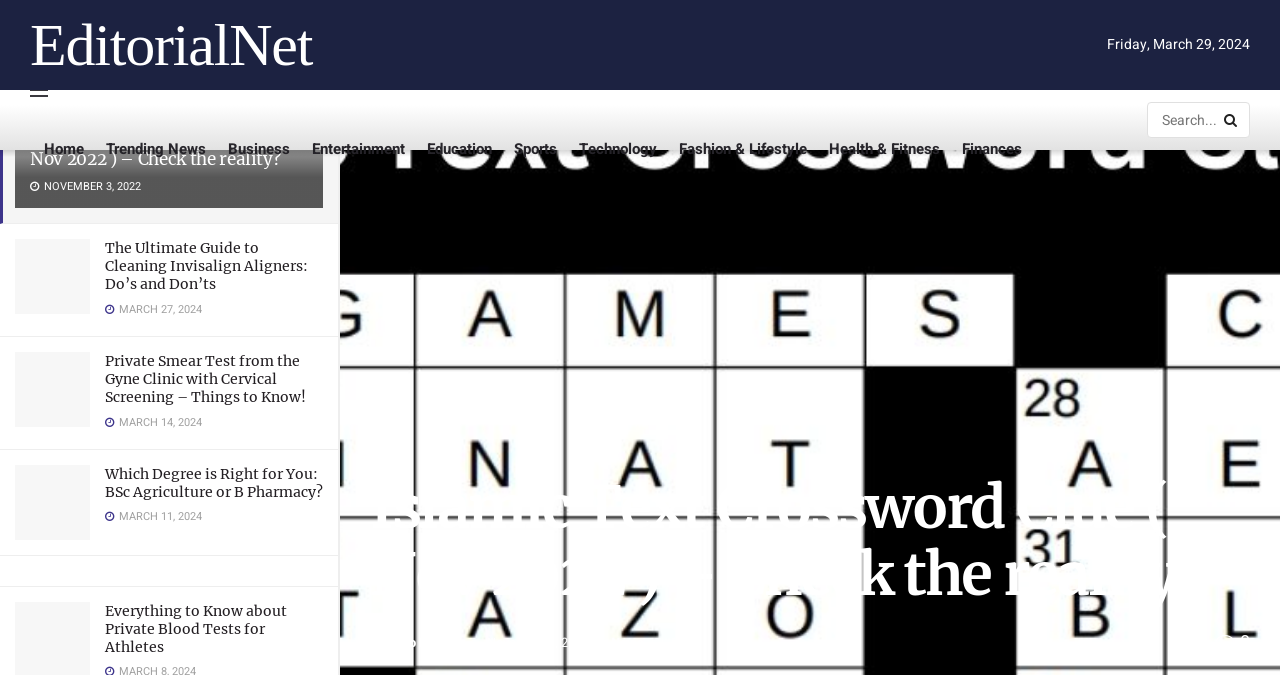Determine the bounding box coordinates of the clickable area required to perform the following instruction: "Visit the home page". The coordinates should be represented as four float numbers between 0 and 1: [left, top, right, bottom].

[0.034, 0.176, 0.066, 0.264]